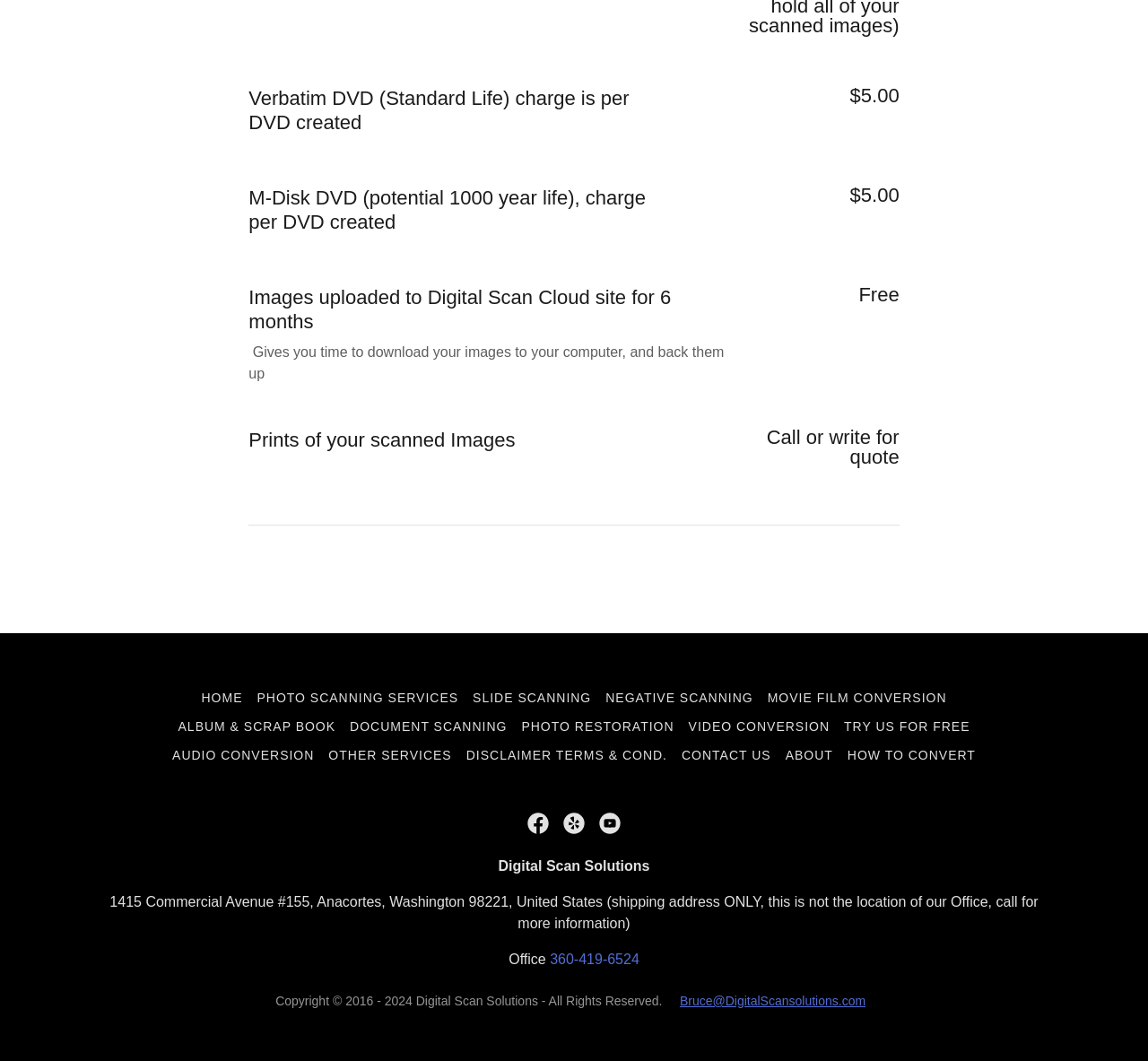Specify the bounding box coordinates of the area to click in order to follow the given instruction: "Contact us through phone number."

[0.479, 0.897, 0.557, 0.911]